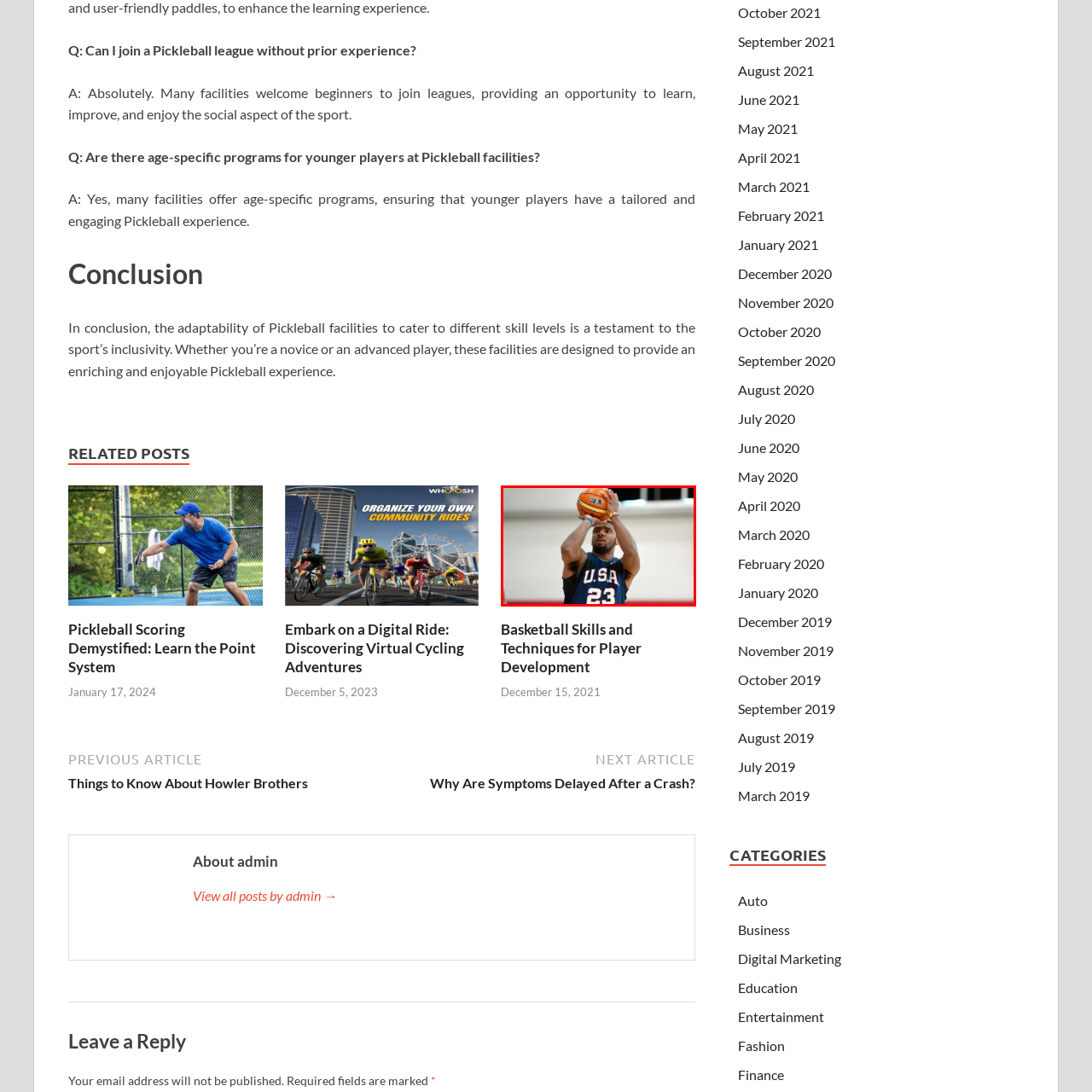Observe the image within the red boundary, What is the athlete preparing to do? Respond with a one-word or short phrase answer.

Take a shot